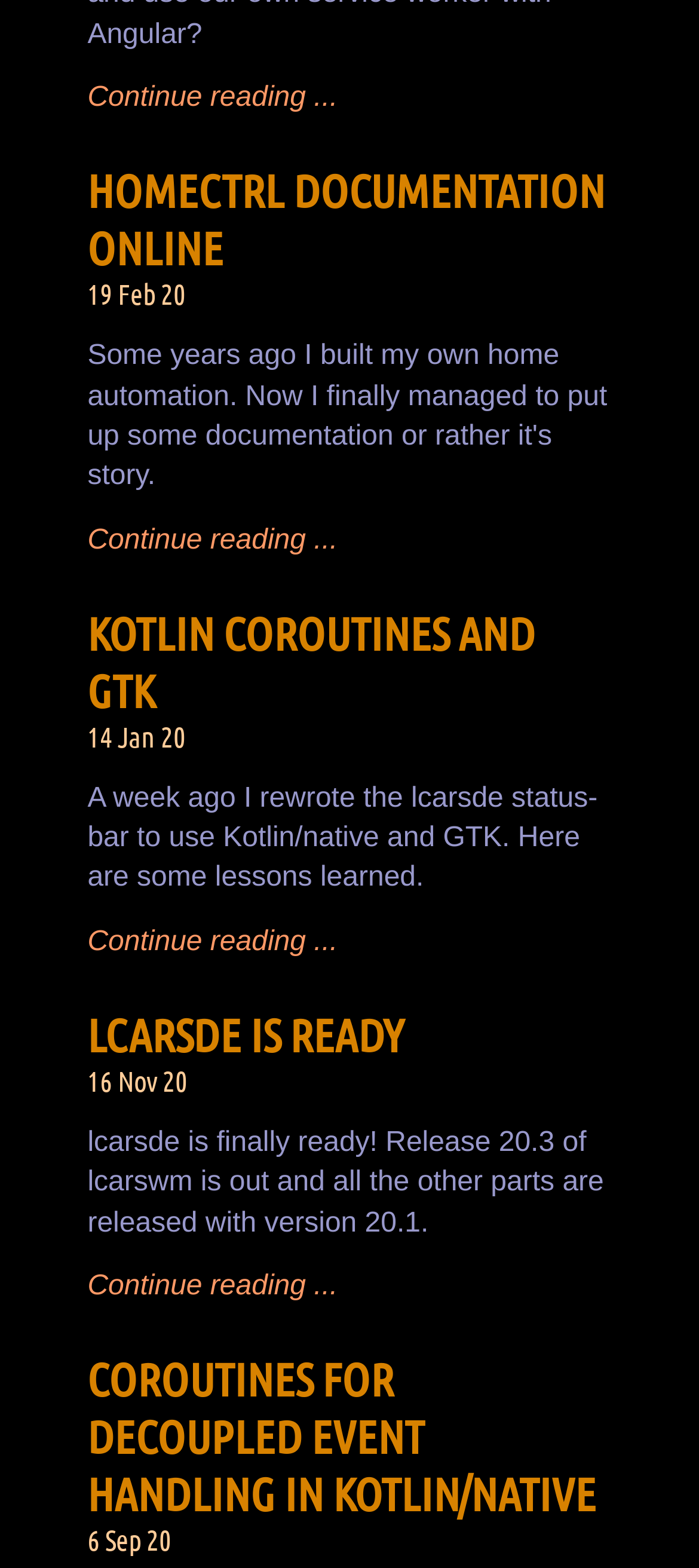Find the bounding box coordinates for the UI element that matches this description: "Kotlin coroutines and GTK".

[0.125, 0.385, 0.766, 0.457]